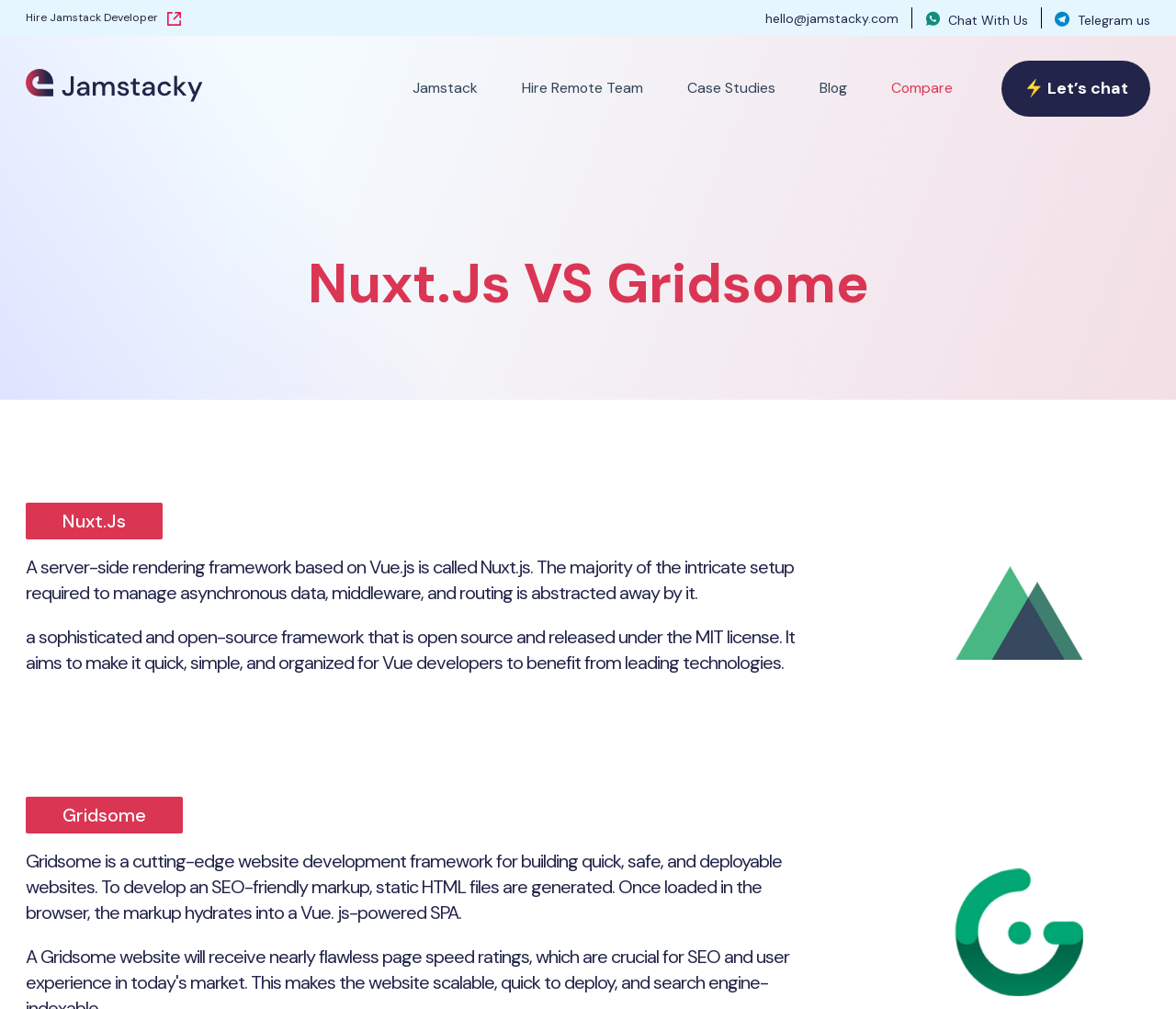Identify and provide the text content of the webpage's primary headline.

Nuxt.Js VS Gridsome